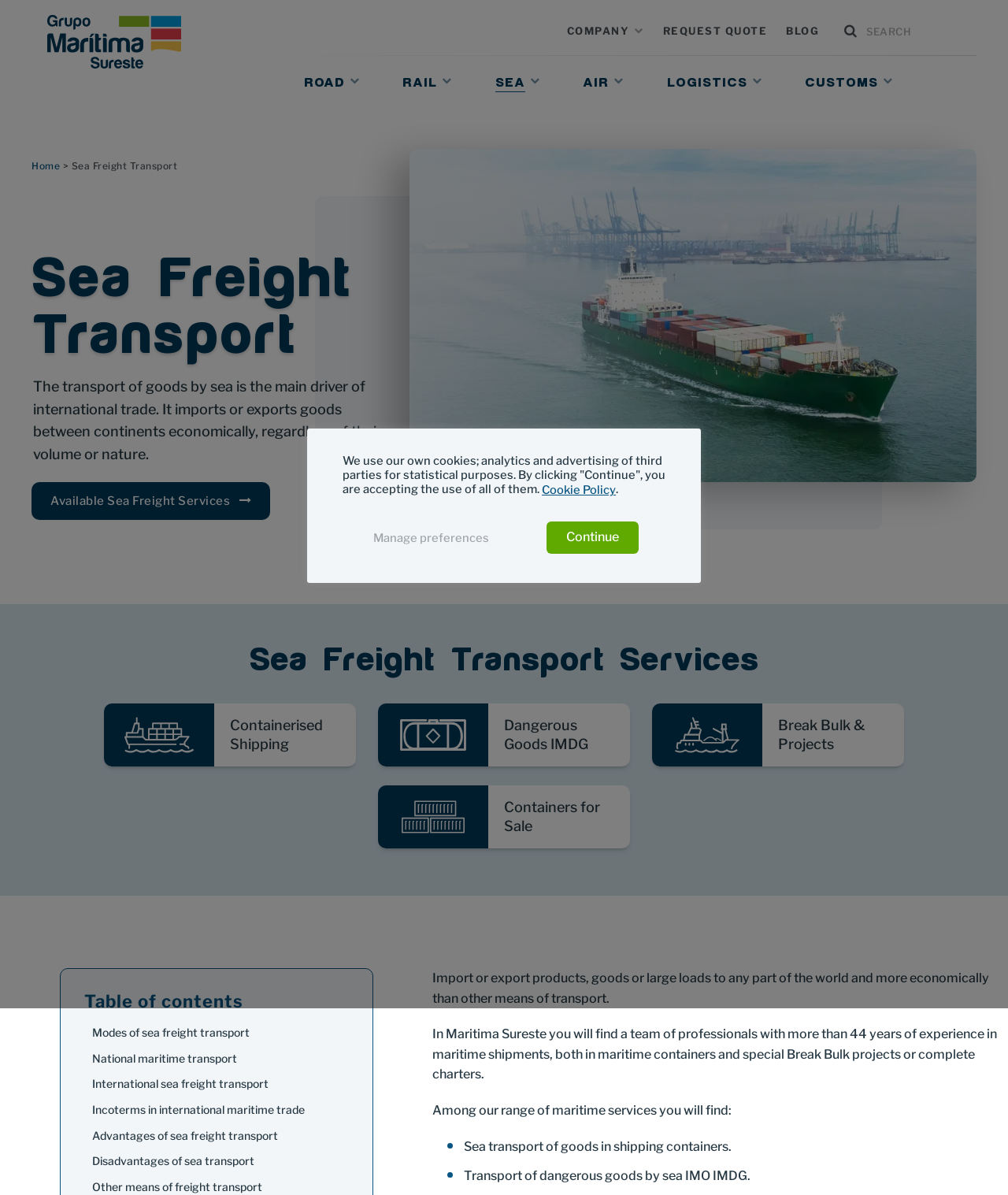Please determine the bounding box coordinates of the area that needs to be clicked to complete this task: 'Click the 'Containerised Shipping' link'. The coordinates must be four float numbers between 0 and 1, formatted as [left, top, right, bottom].

[0.103, 0.589, 0.353, 0.641]